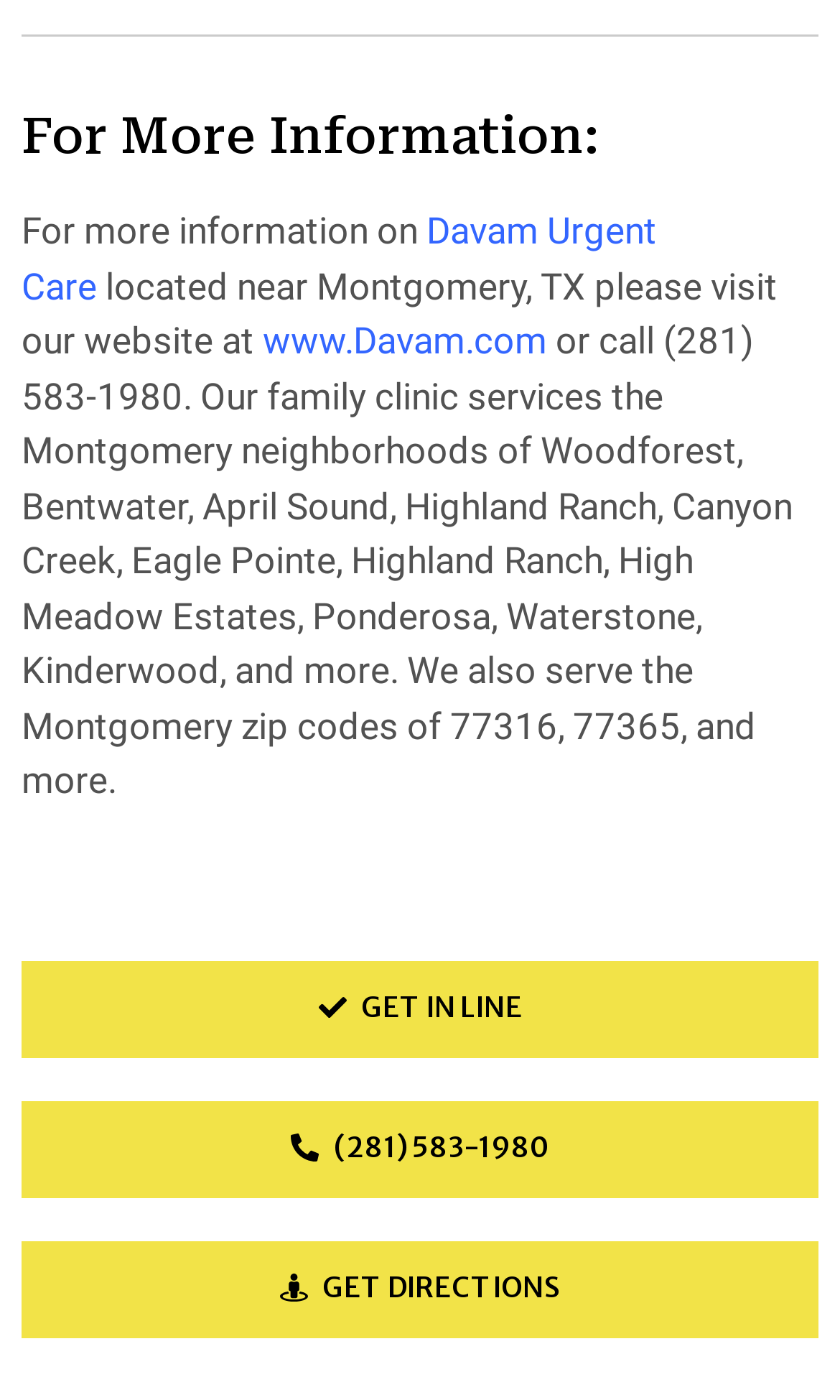Bounding box coordinates are to be given in the format (top-left x, top-left y, bottom-right x, bottom-right y). All values must be floating point numbers between 0 and 1. Provide the bounding box coordinate for the UI element described as: www.Davam.com

[0.313, 0.228, 0.651, 0.259]